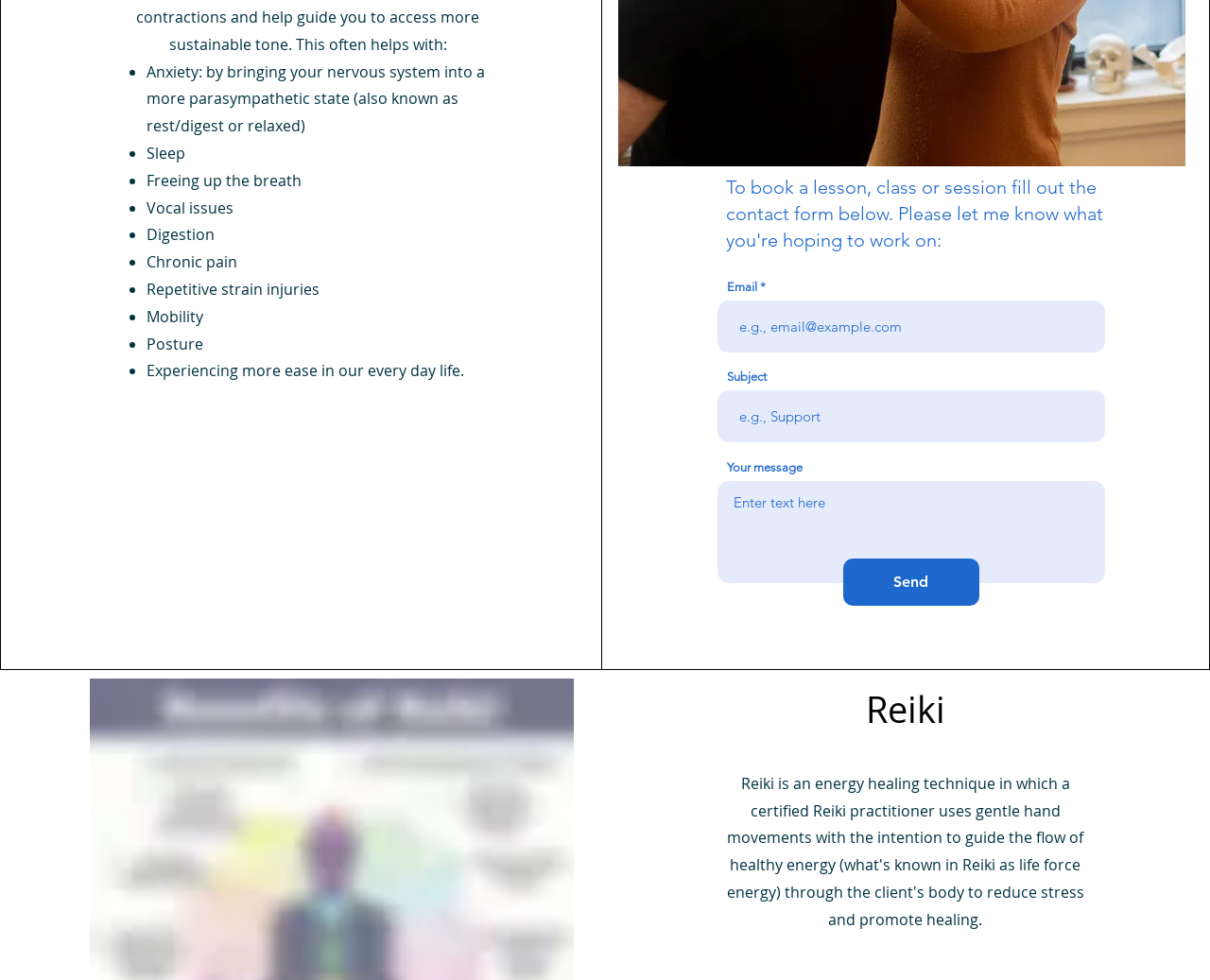What is the topic of the heading at the bottom of the page?
Use the image to answer the question with a single word or phrase.

Reiki